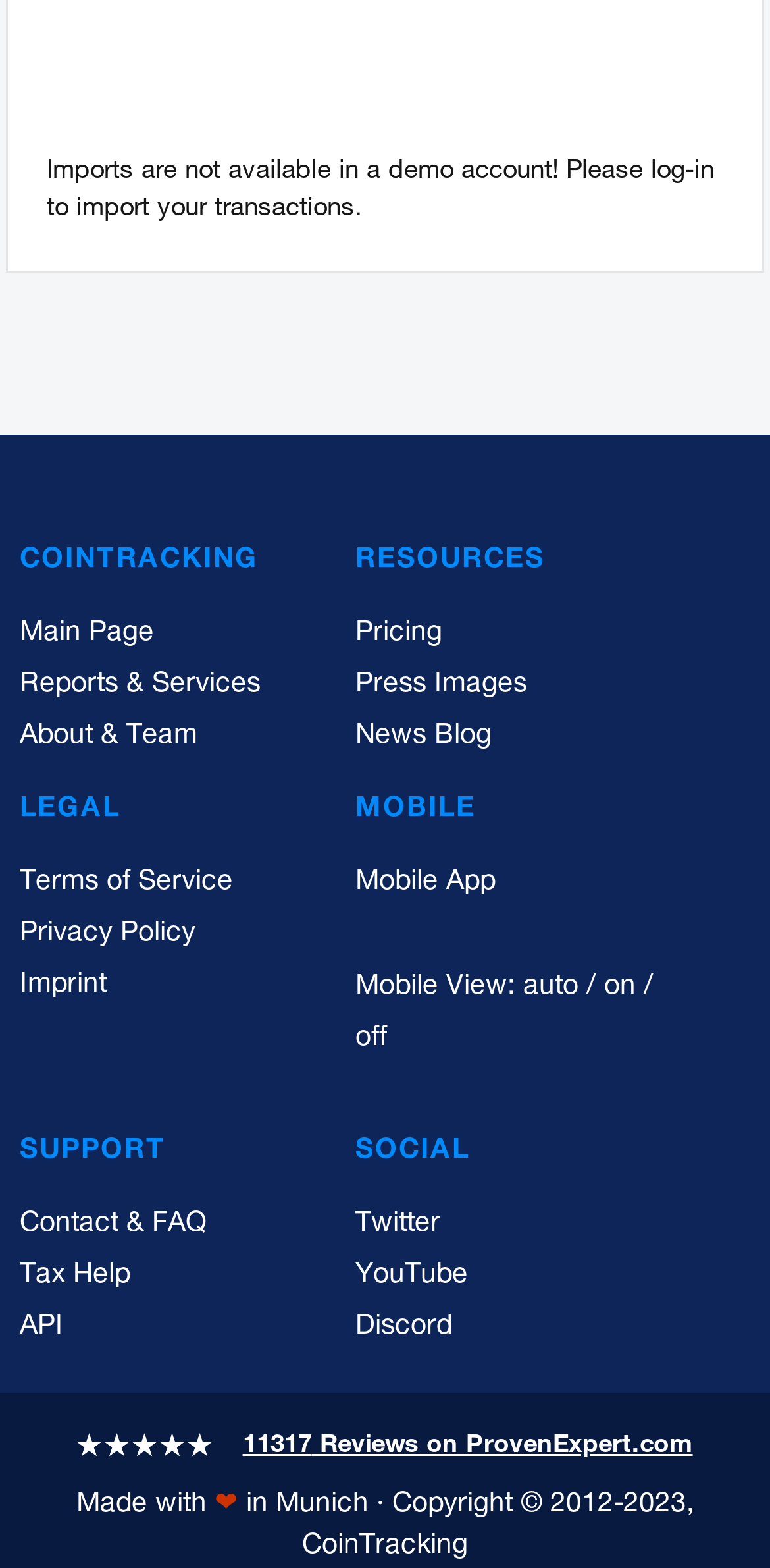What is the purpose of the 'Imports' feature?
Answer the question with a thorough and detailed explanation.

The purpose of the 'Imports' feature can be inferred from the StaticText element with the text 'Imports are not available in a demo account! Please log-in to import your transactions.' at coordinates [0.06, 0.102, 0.927, 0.143]. This text suggests that the 'Imports' feature is used to import transactions, but it is not available in demo accounts.